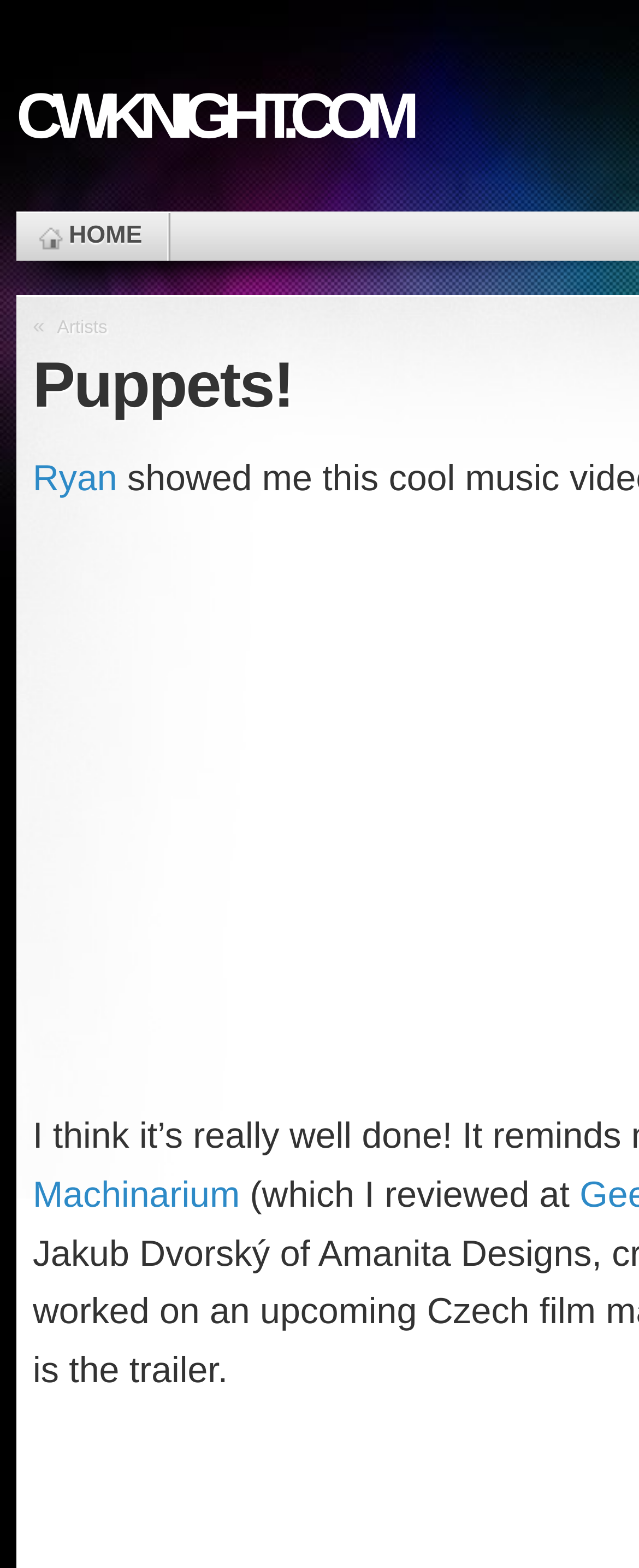Using the element description Cookies Settings, predict the bounding box coordinates for the UI element. Provide the coordinates in (top-left x, top-left y, bottom-right x, bottom-right y) format with values ranging from 0 to 1.

None